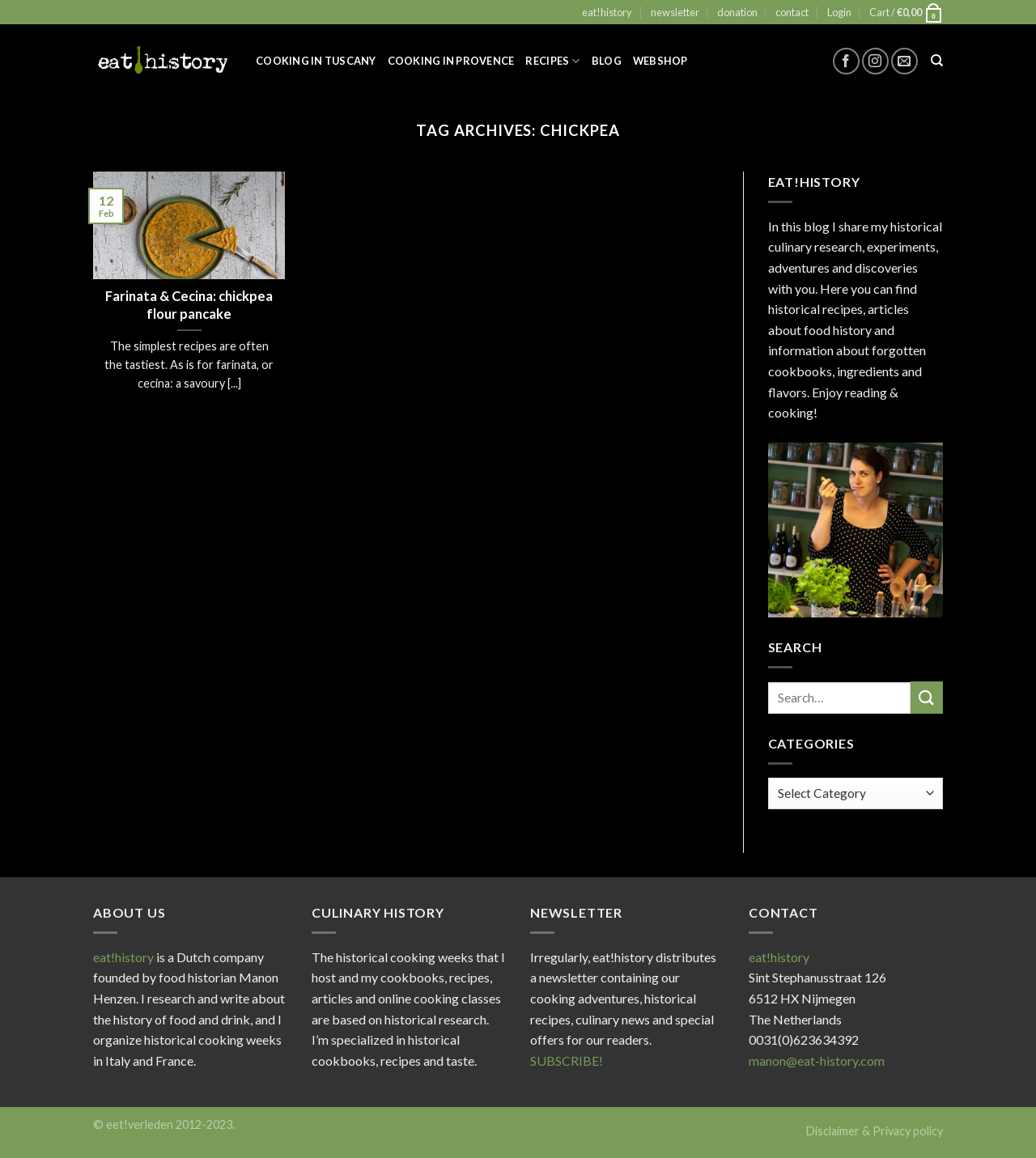Find the bounding box coordinates for the UI element whose description is: "The Engineer/Manager pendulum". The coordinates should be four float numbers between 0 and 1, in the format [left, top, right, bottom].

None